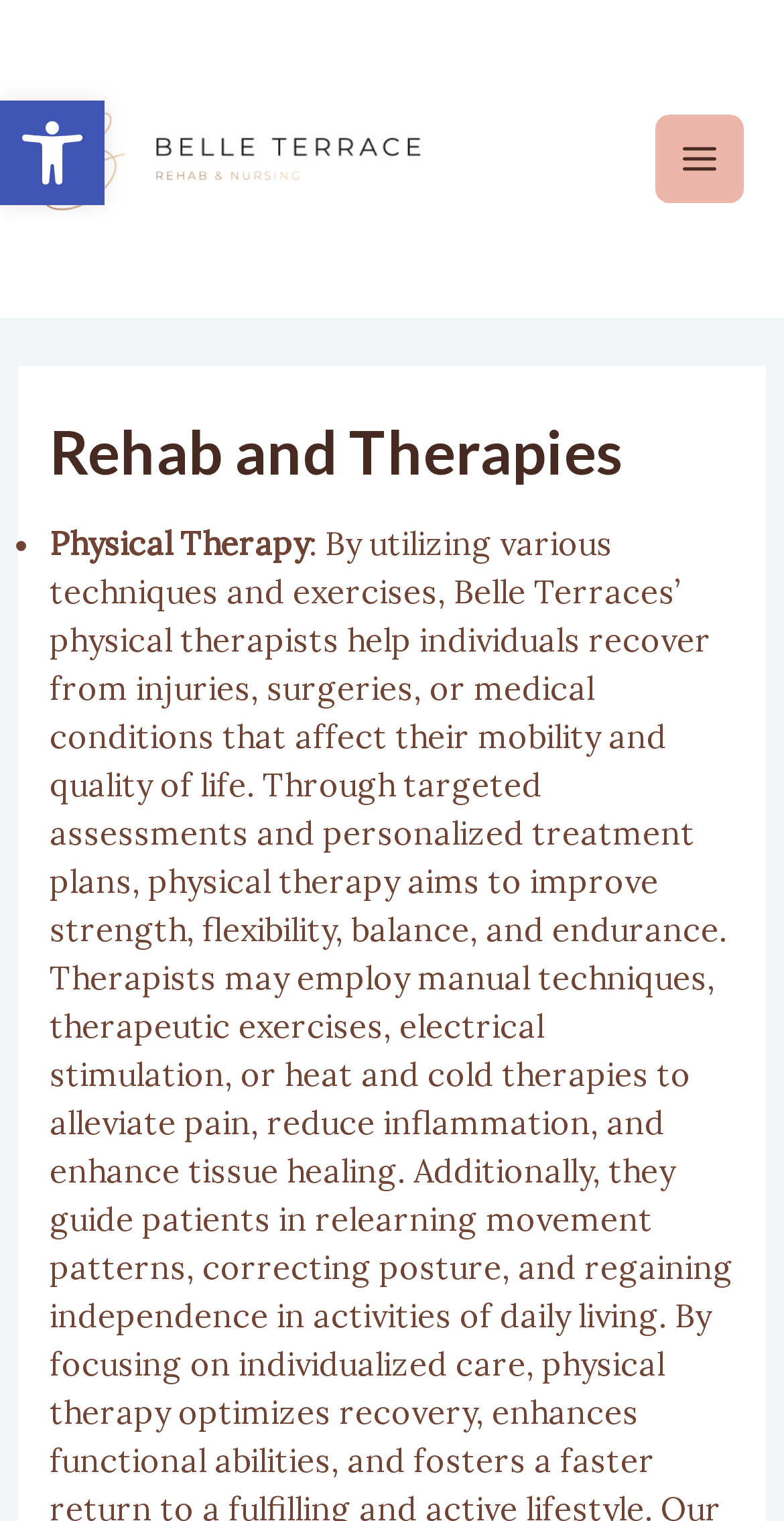Please identify the webpage's heading and generate its text content.

Rehab and Therapies